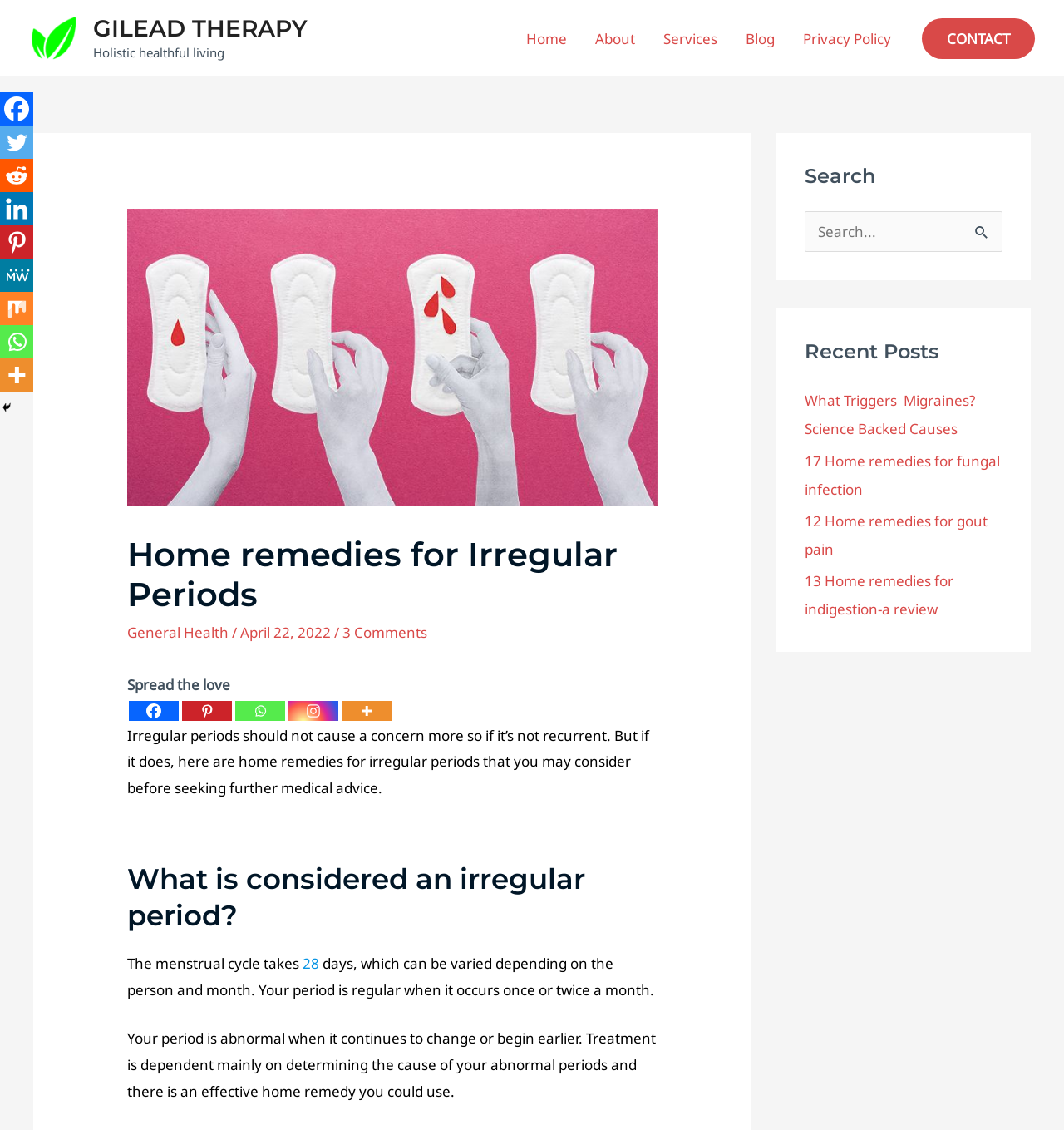Please specify the coordinates of the bounding box for the element that should be clicked to carry out this instruction: "Click on the 'Home' link". The coordinates must be four float numbers between 0 and 1, formatted as [left, top, right, bottom].

[0.481, 0.021, 0.546, 0.047]